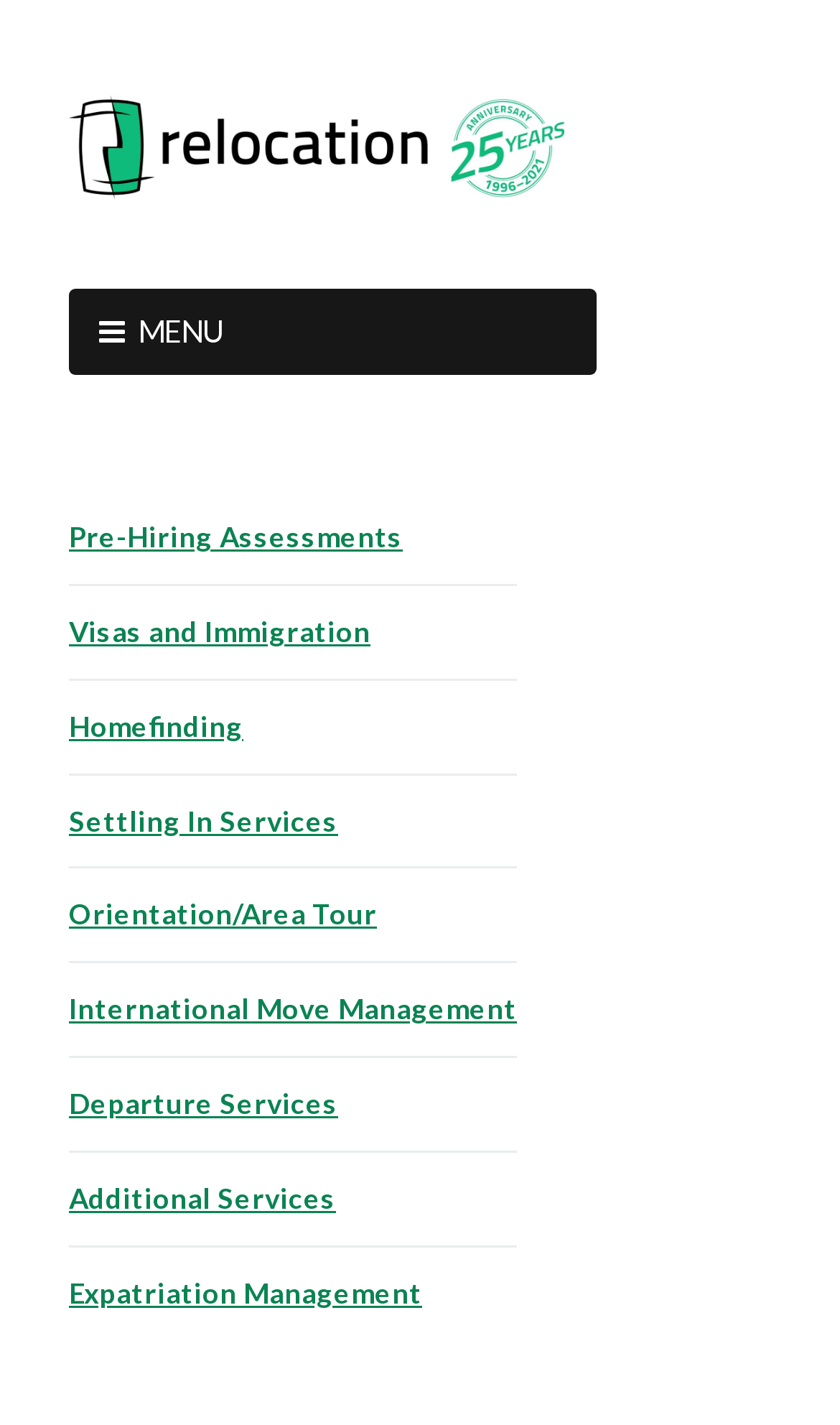What is the position of 'International Move Management'?
Could you give a comprehensive explanation in response to this question?

The position of 'International Move Management' can be found by looking at the menu section, where it is listed as the 6th service.